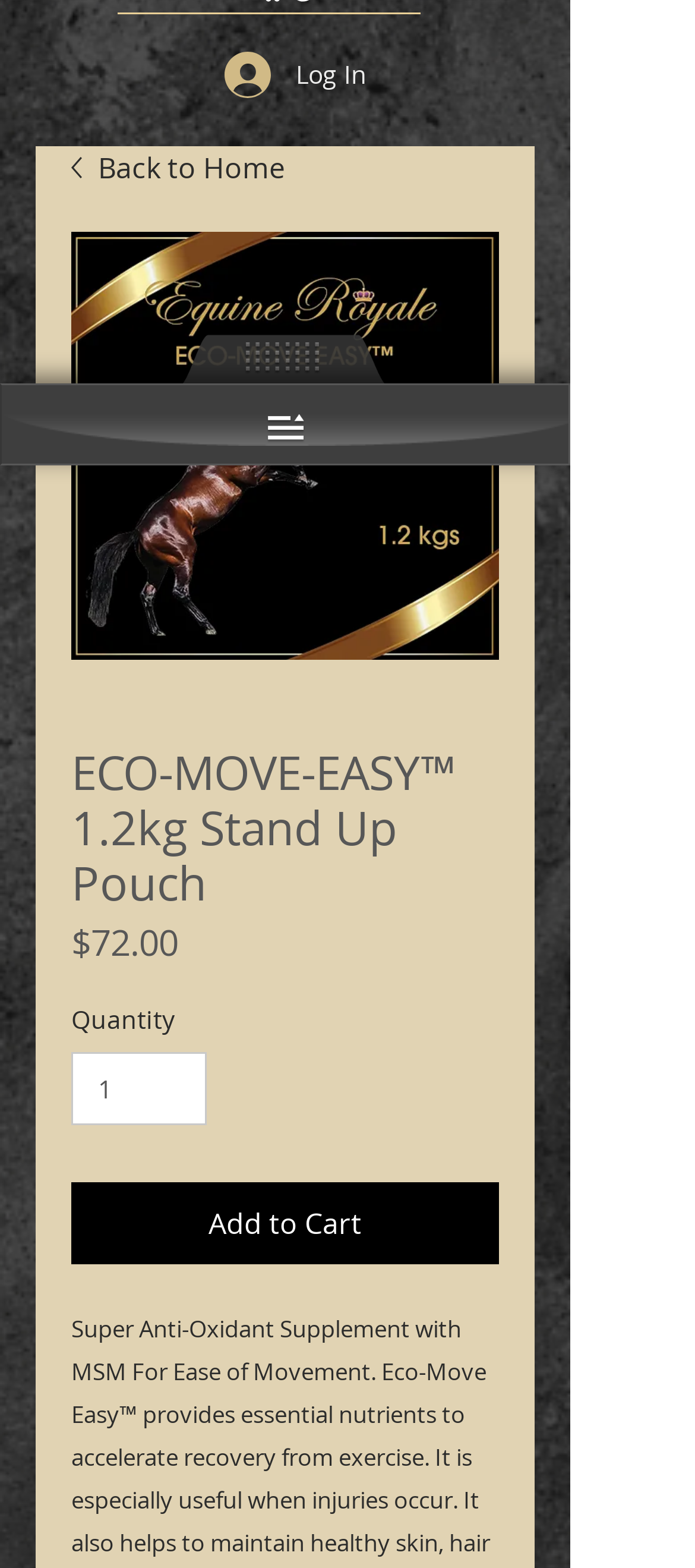Provide the bounding box coordinates of the HTML element described by the text: "Add to Cart". The coordinates should be in the format [left, top, right, bottom] with values between 0 and 1.

[0.103, 0.754, 0.718, 0.806]